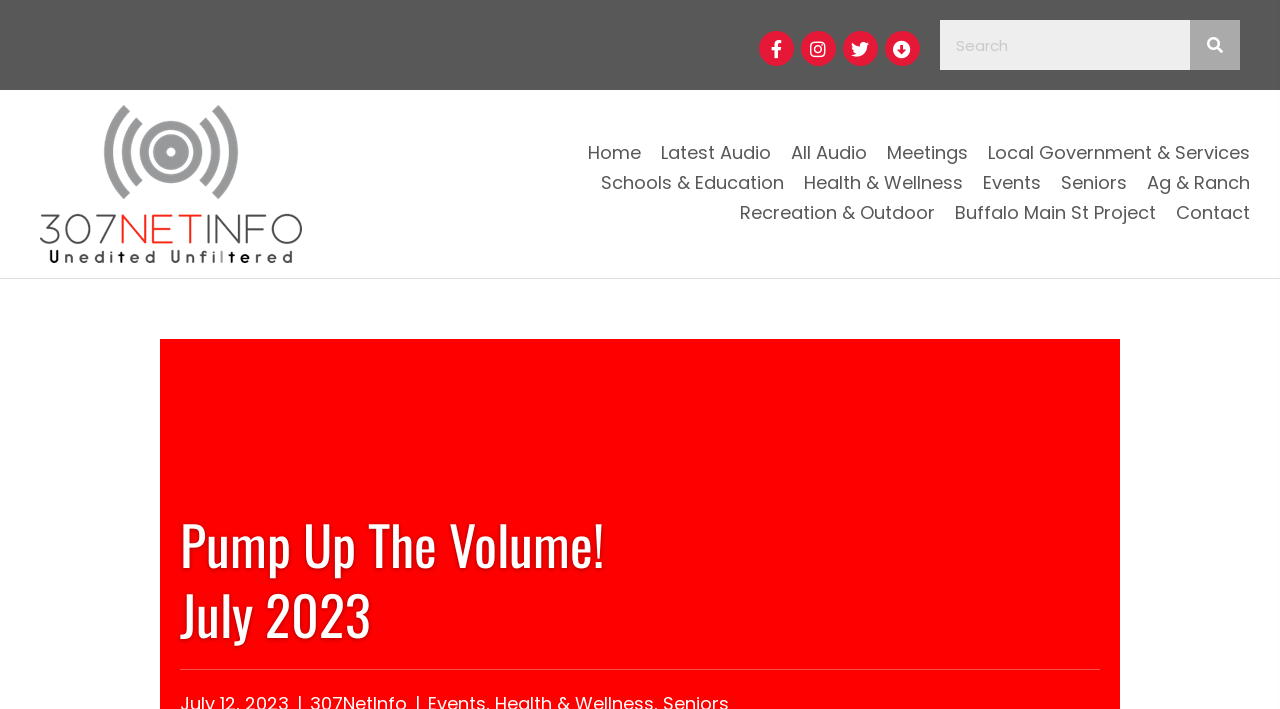Please determine the bounding box coordinates for the element that should be clicked to follow these instructions: "Visit iPropertyManagement.com on Facebook".

None